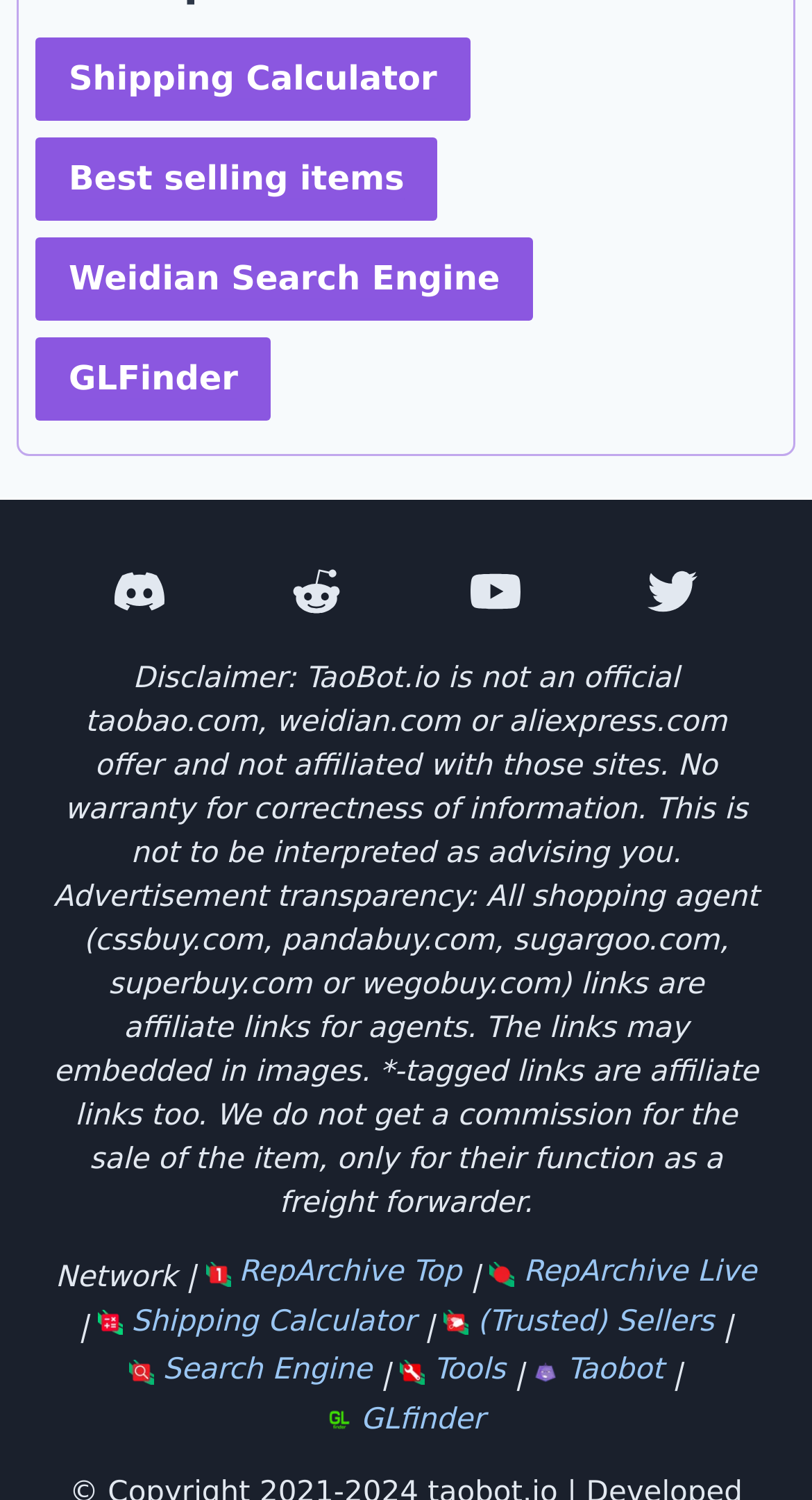How many social media links are there?
Please provide a full and detailed response to the question.

There are four social media links on the webpage, which are discord, subreddit, youtube, and twitter, each with an accompanying image.